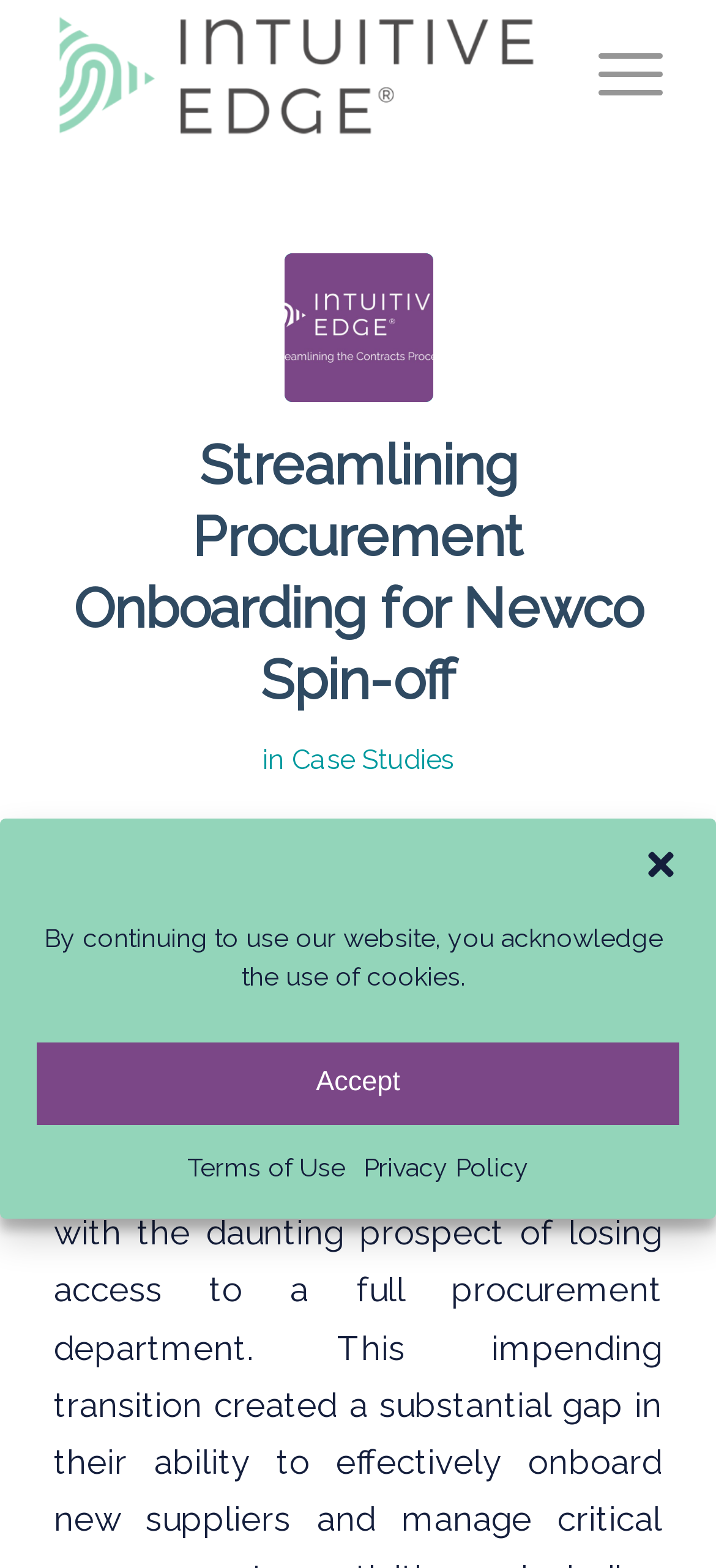Please specify the bounding box coordinates of the clickable region necessary for completing the following instruction: "view terms of use". The coordinates must consist of four float numbers between 0 and 1, i.e., [left, top, right, bottom].

[0.262, 0.729, 0.482, 0.76]